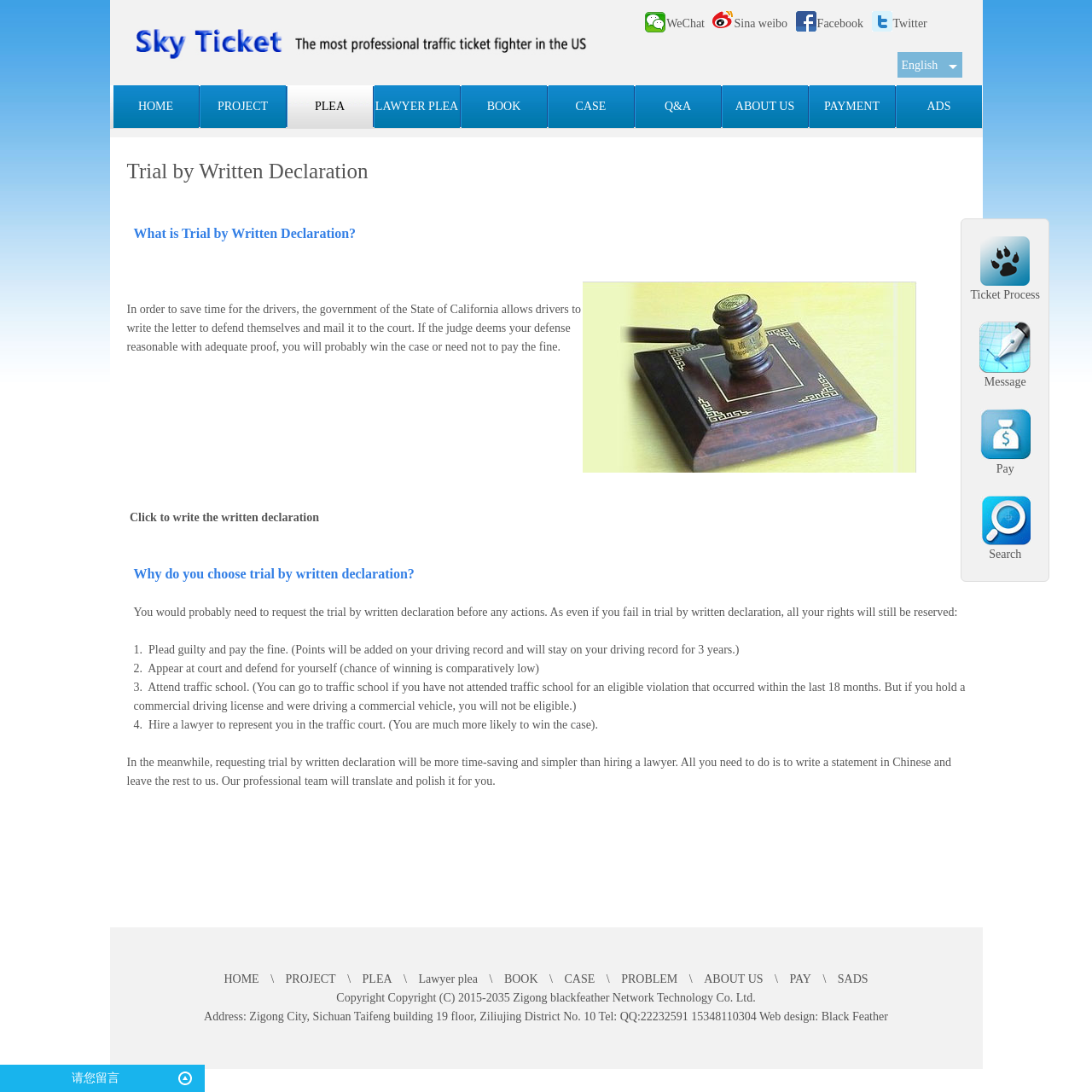Answer the question below with a single word or a brief phrase: 
What is the purpose of trial by written declaration?

To save time for drivers